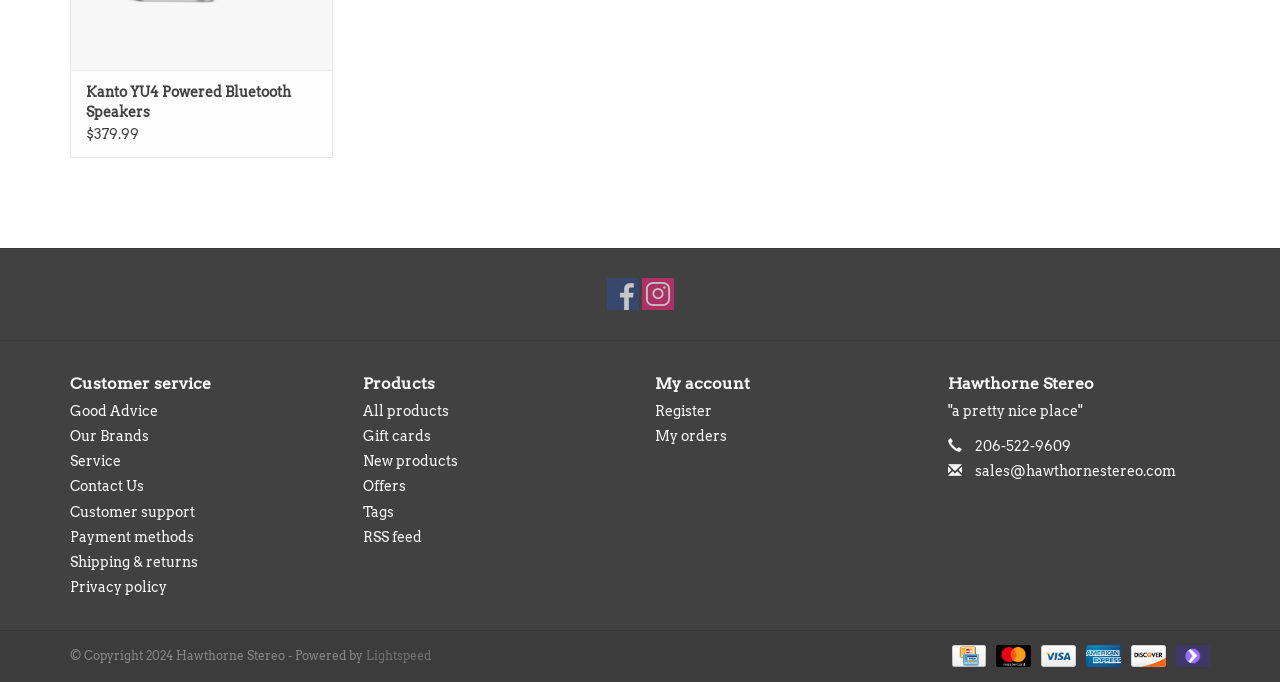Determine the bounding box of the UI element mentioned here: "New products". The coordinates must be in the format [left, top, right, bottom] with values ranging from 0 to 1.

[0.283, 0.665, 0.357, 0.688]